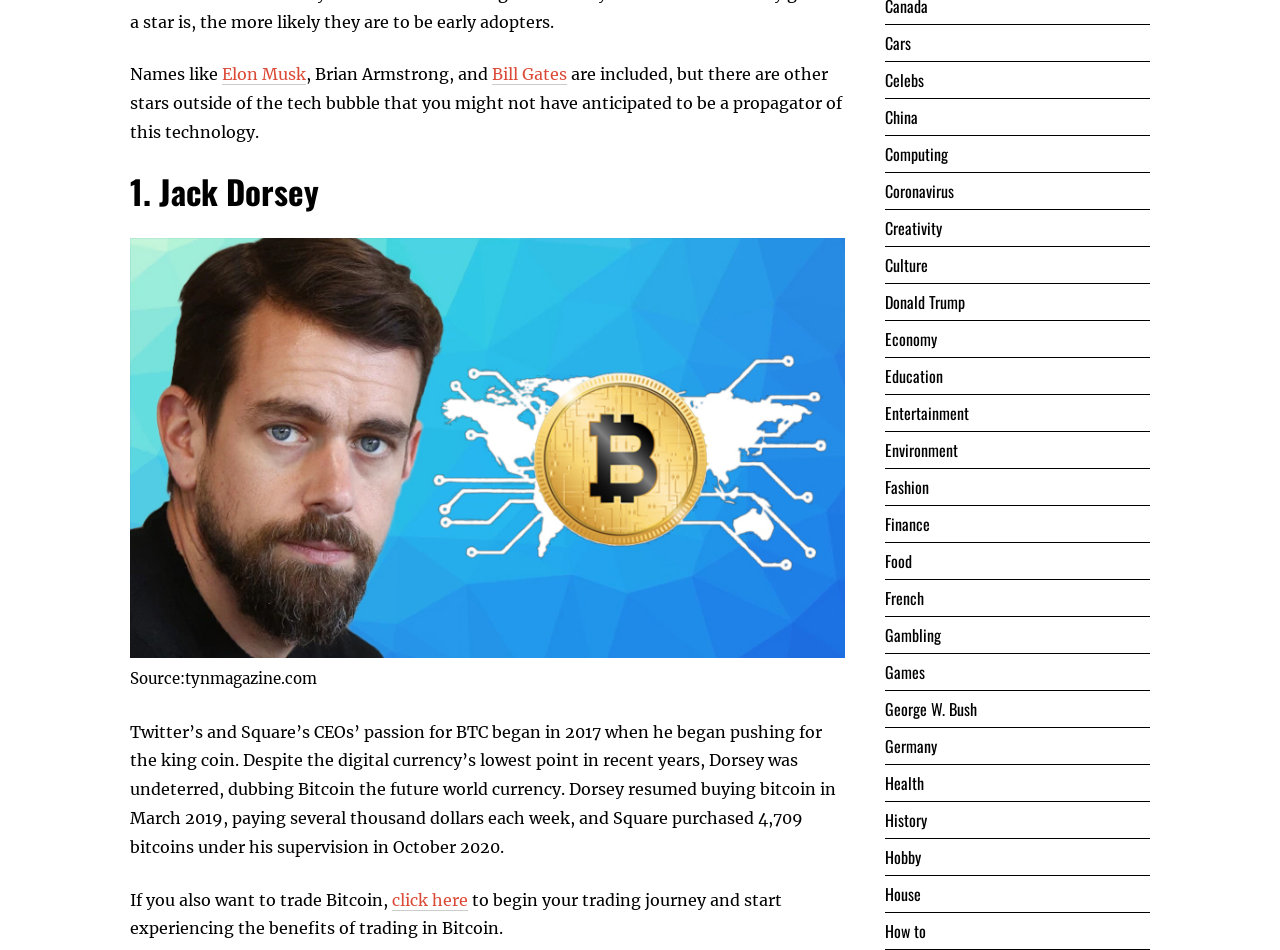Locate the bounding box coordinates of the element that needs to be clicked to carry out the instruction: "Read about Jack Dorsey". The coordinates should be given as four float numbers ranging from 0 to 1, i.e., [left, top, right, bottom].

[0.102, 0.18, 0.66, 0.225]